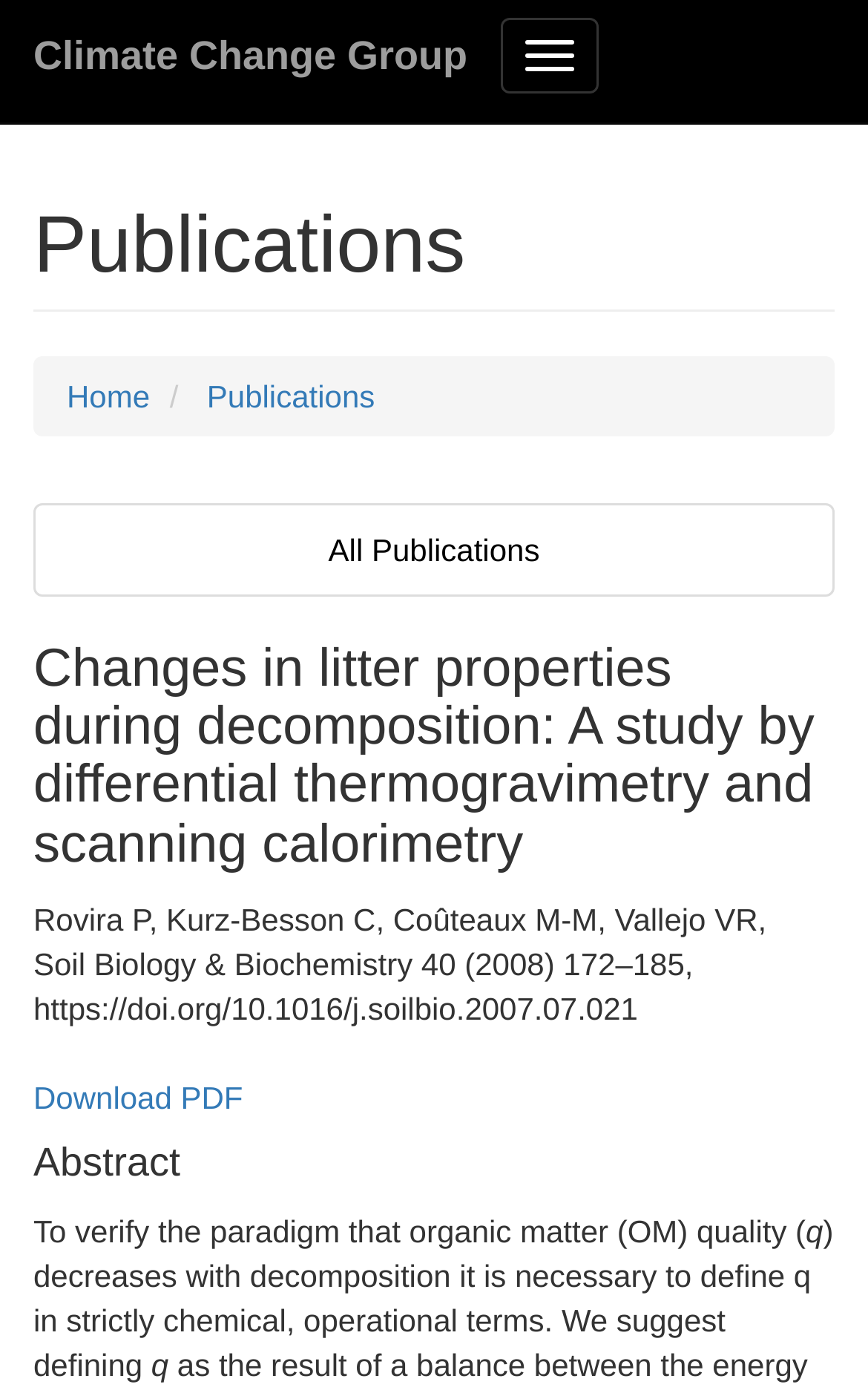What is the DOI of the first publication?
Based on the image content, provide your answer in one word or a short phrase.

https://doi.org/10.1016/j.soilbio.2007.07.021